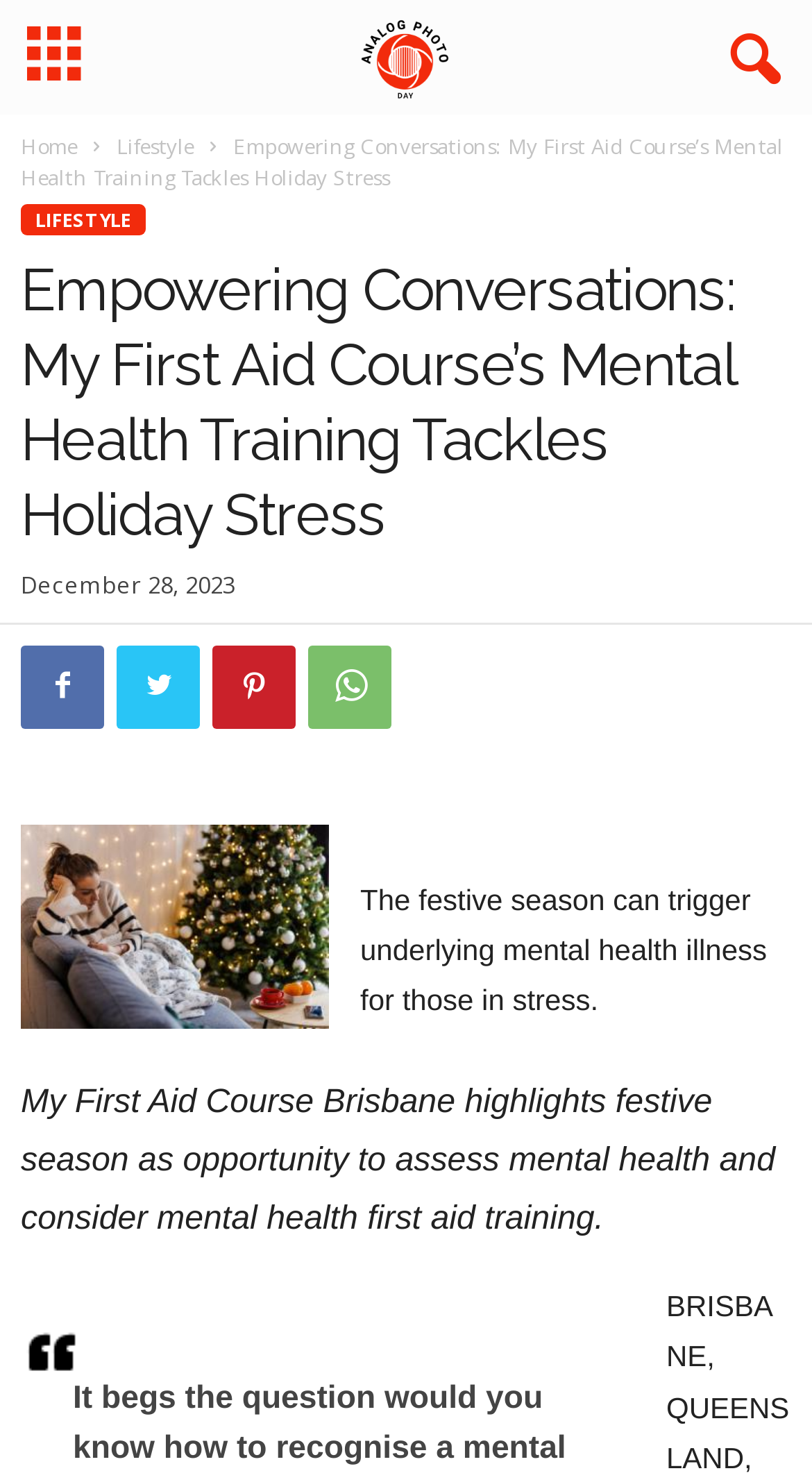Reply to the question below using a single word or brief phrase:
What is the name of the course mentioned?

My First Aid Course